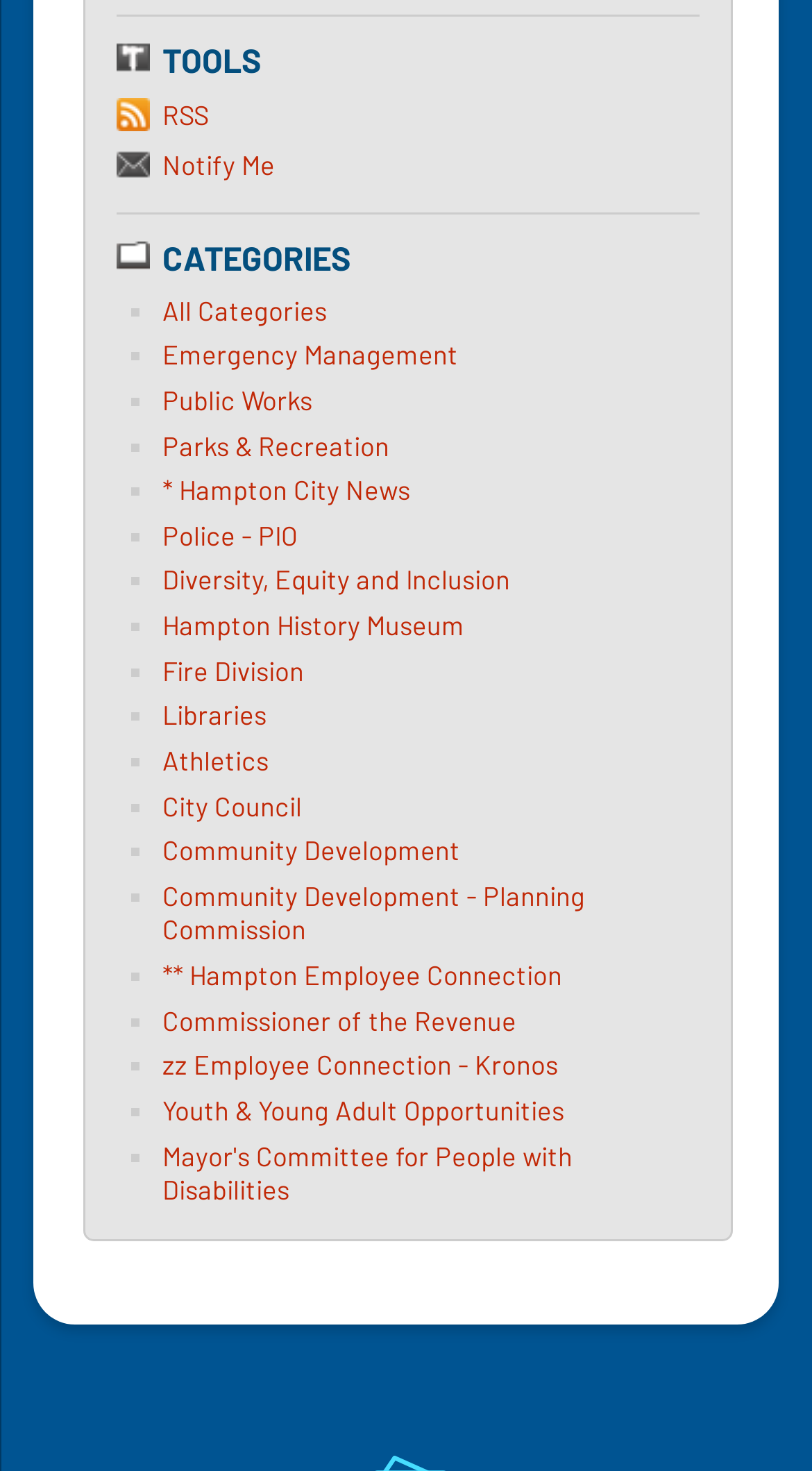Pinpoint the bounding box coordinates of the element you need to click to execute the following instruction: "Read Hampton City News". The bounding box should be represented by four float numbers between 0 and 1, in the format [left, top, right, bottom].

[0.2, 0.322, 0.505, 0.344]